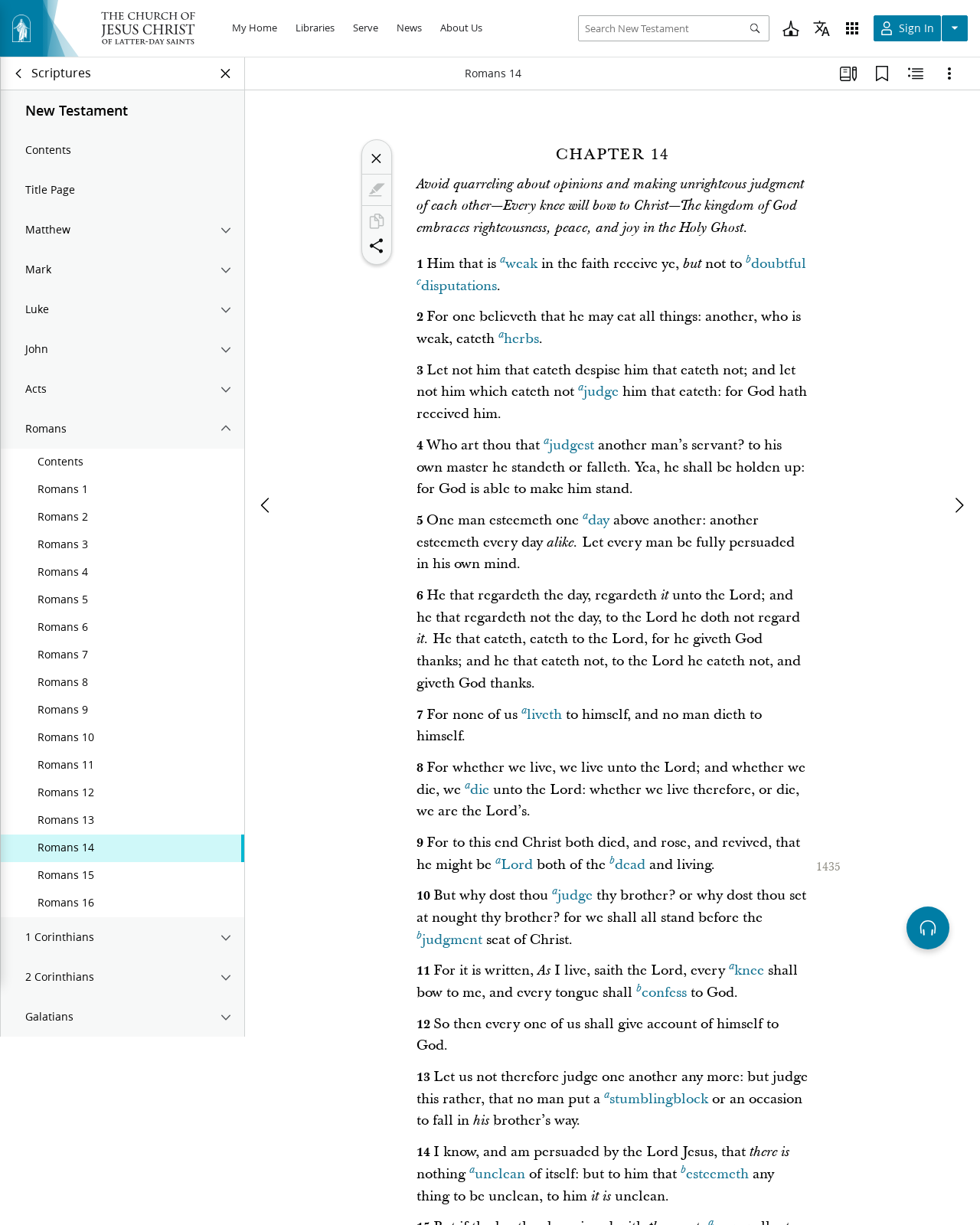Please determine the bounding box coordinates of the element's region to click for the following instruction: "Sign In".

[0.891, 0.012, 0.96, 0.034]